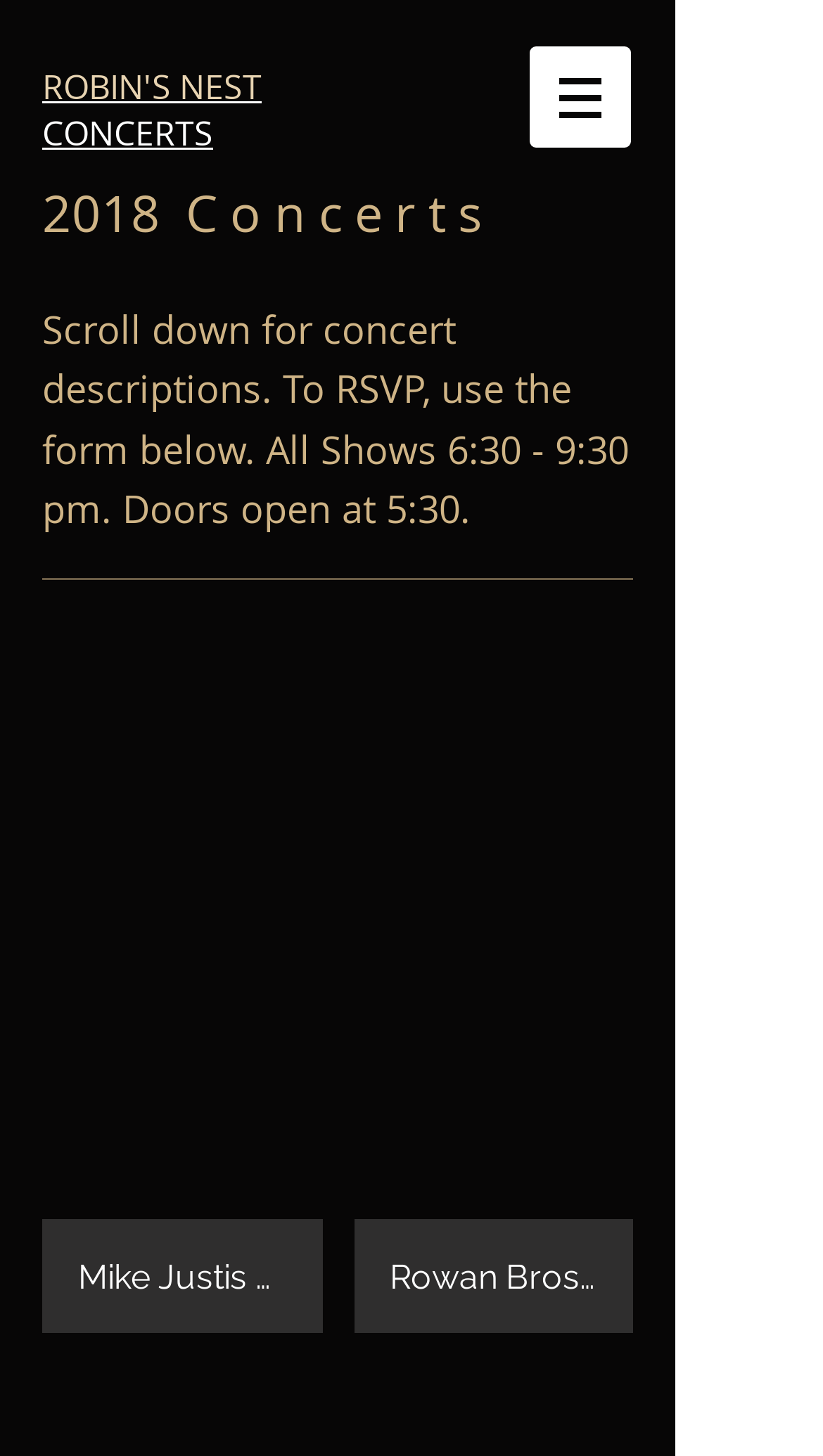How many images are on the webpage?
Please respond to the question with a detailed and informative answer.

I counted the number of image elements on the webpage, which are the logo image, the image above 'Mike Justis Band - June 9', and the image above 'Rowan Bros - June 23', so there are 3 images on the webpage.